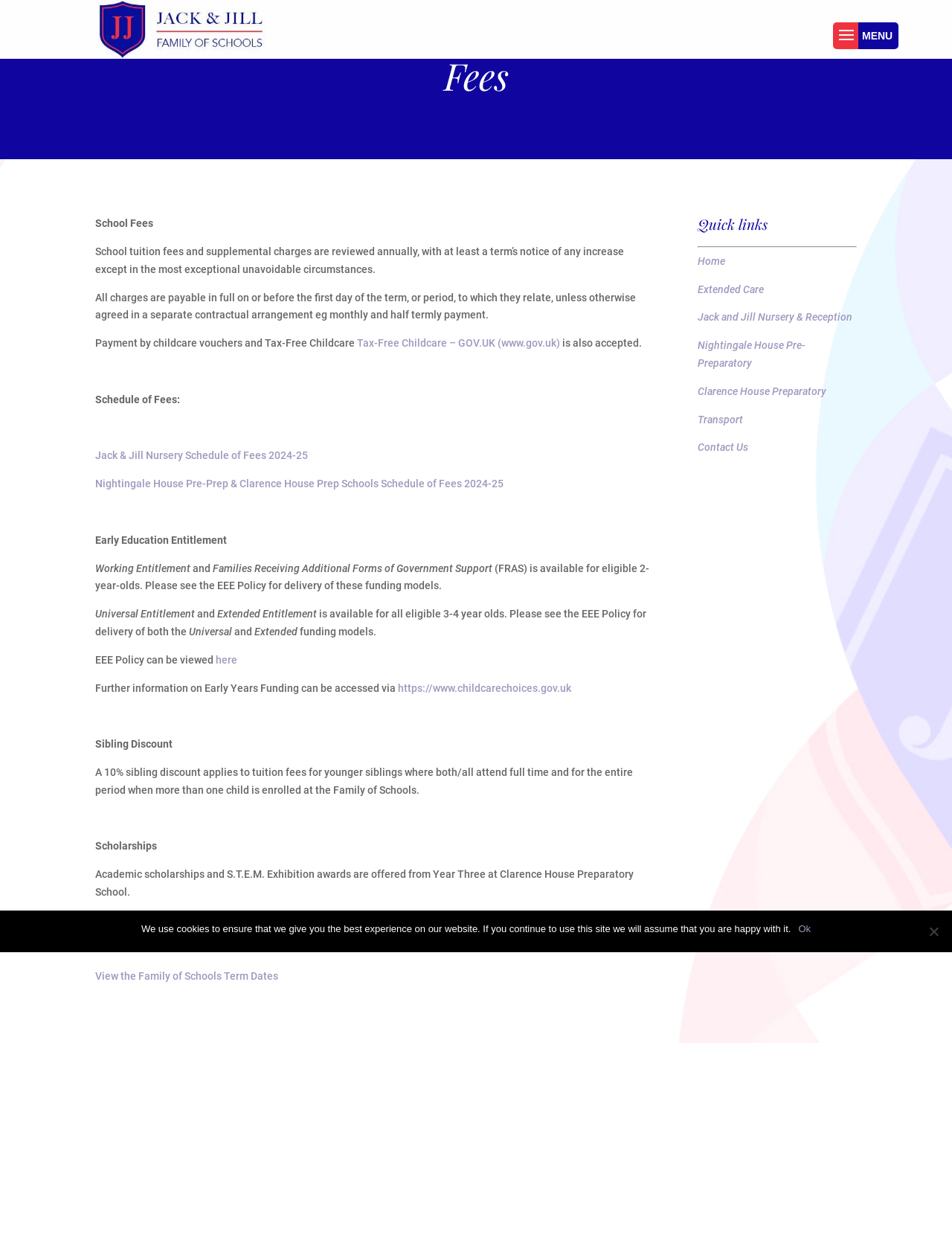Determine the bounding box coordinates of the clickable element to complete this instruction: "Click the 'ARDEF' link". Provide the coordinates in the format of four float numbers between 0 and 1, [left, top, right, bottom].

None